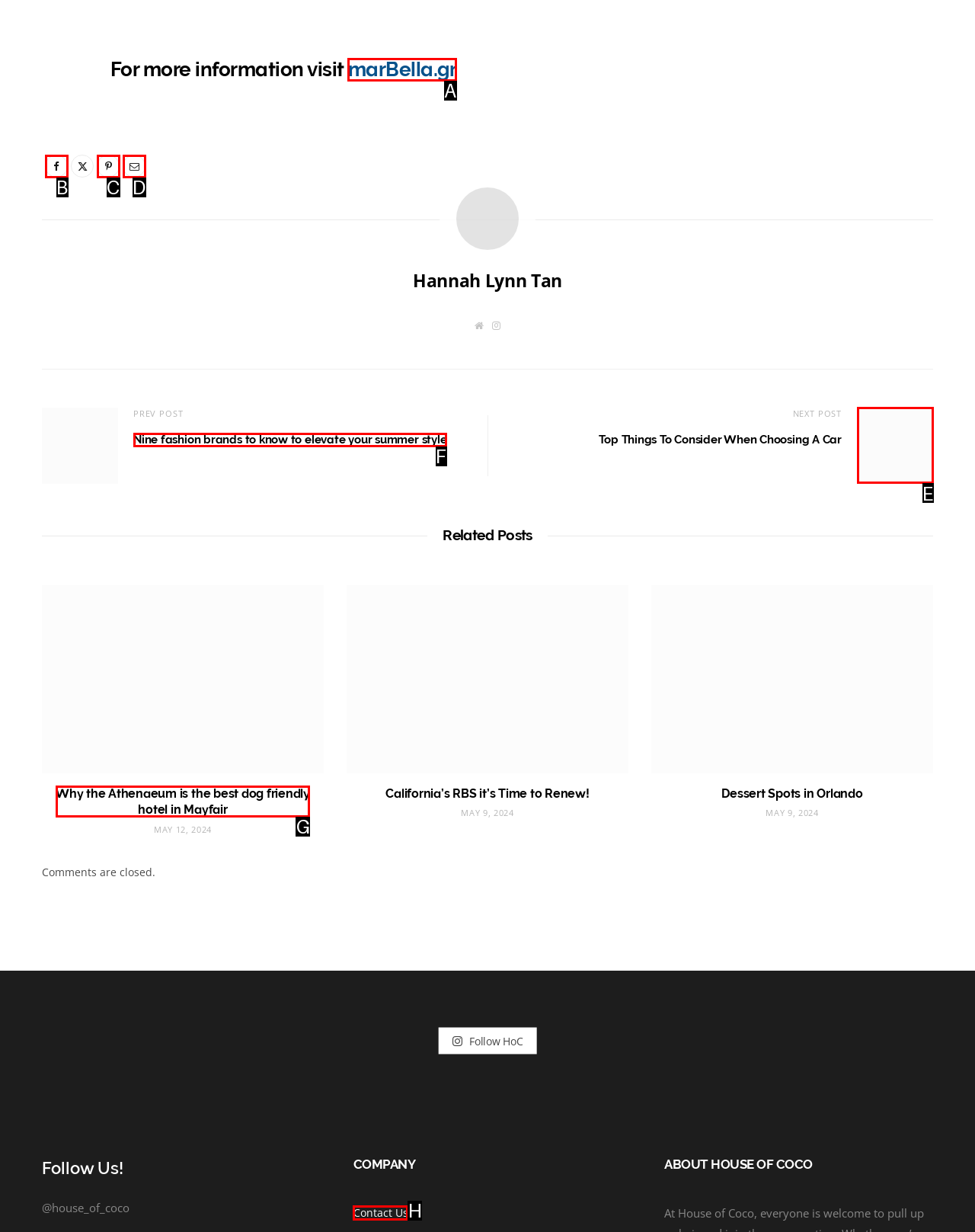Identify the HTML element that corresponds to the following description: Contact Us Provide the letter of the best matching option.

H